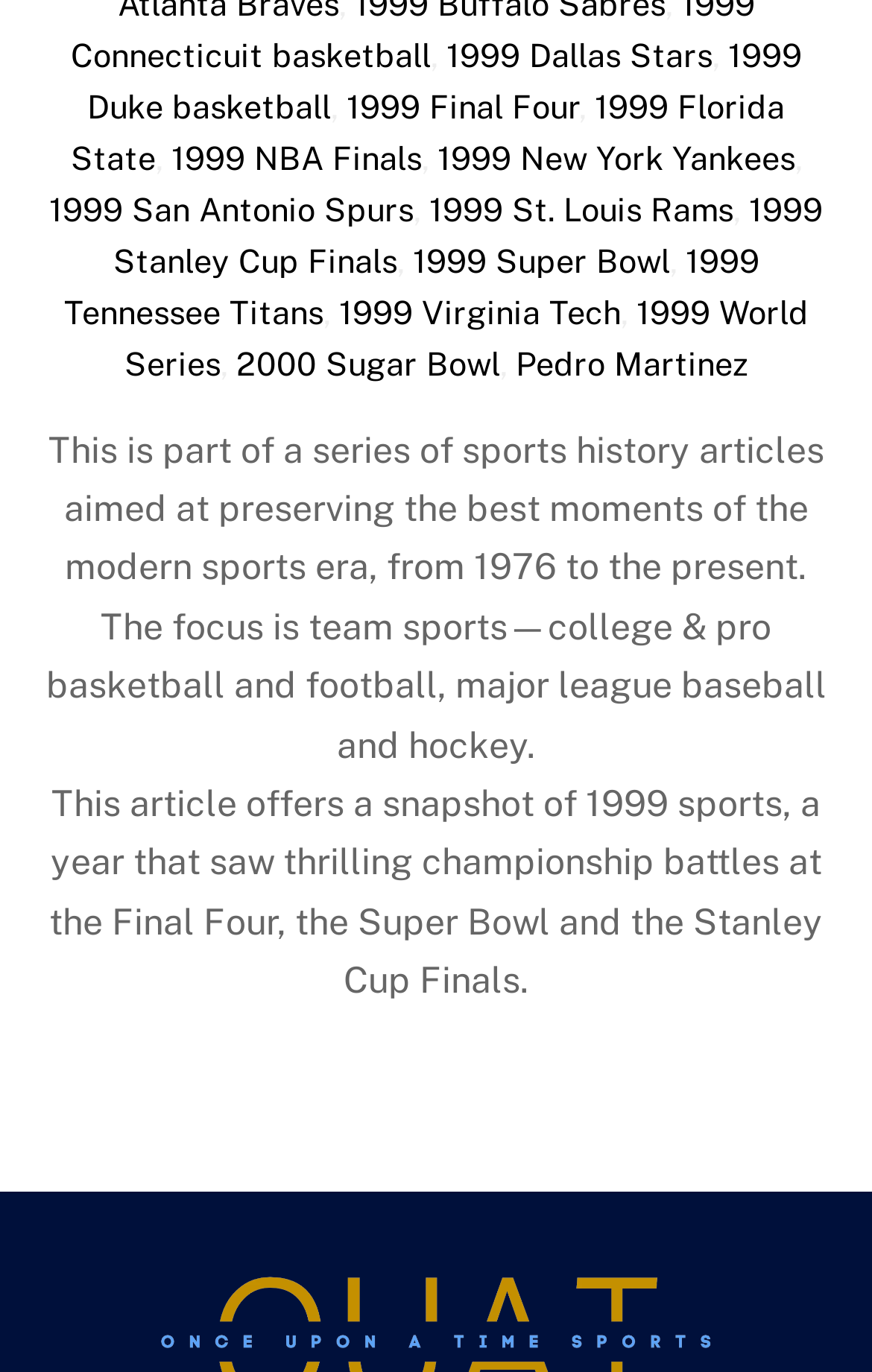Given the element description "Pedro Martinez", identify the bounding box of the corresponding UI element.

[0.591, 0.251, 0.858, 0.279]